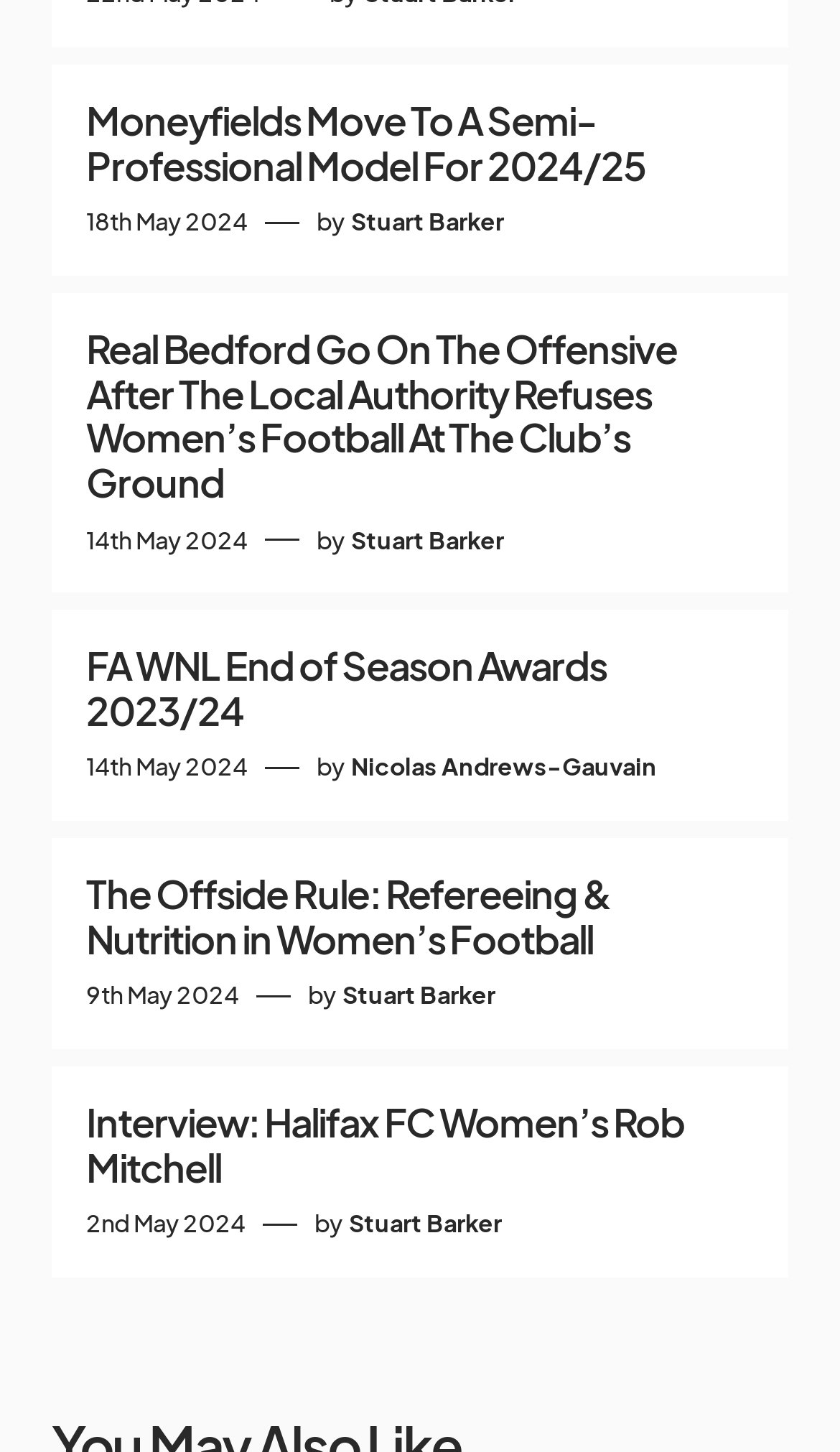Give the bounding box coordinates for the element described by: "Stuart Barker".

[0.418, 0.36, 0.6, 0.384]